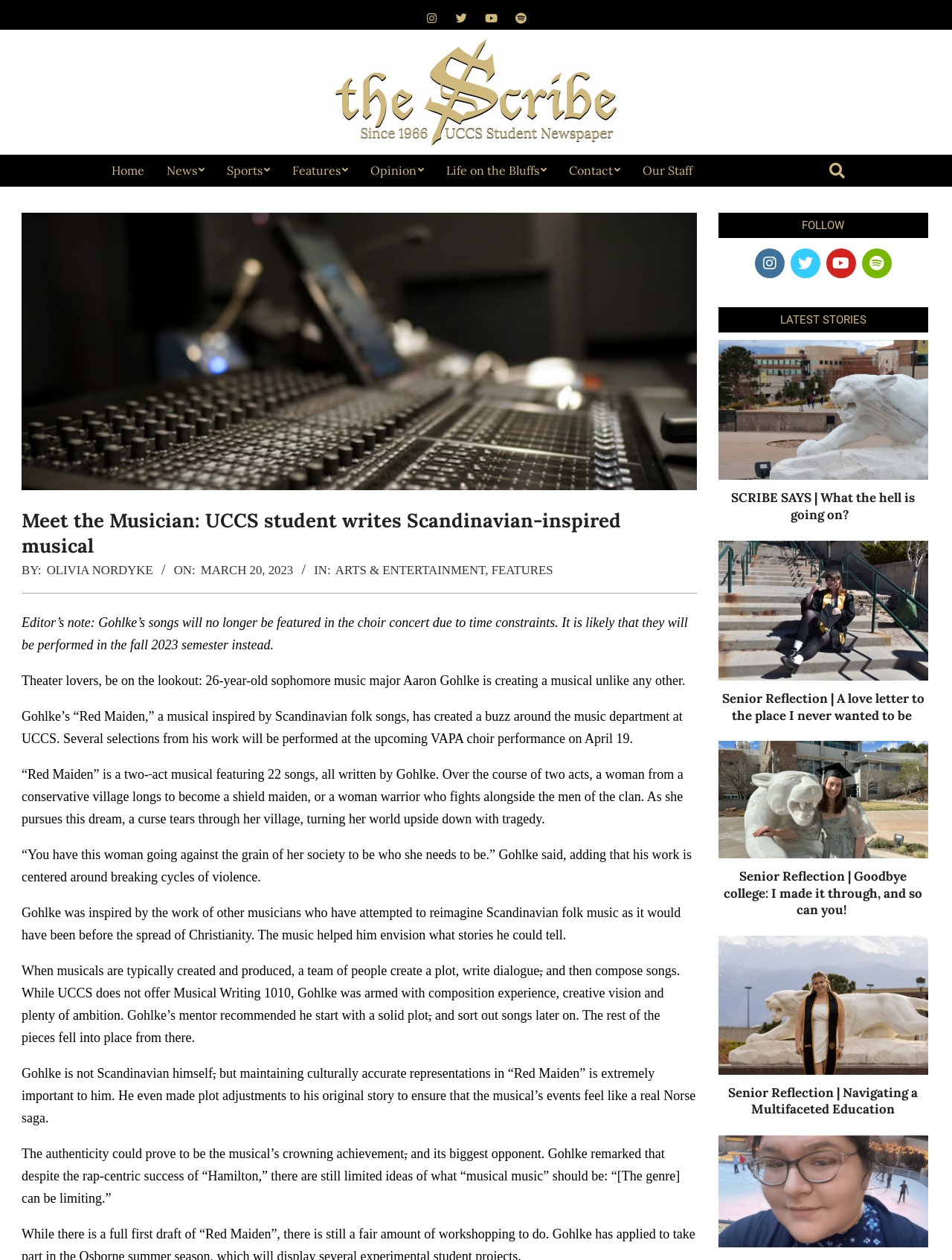Please specify the bounding box coordinates of the element that should be clicked to execute the given instruction: 'View the article 'Meet the Musician: UCCS student writes Scandinavian-inspired musical''. Ensure the coordinates are four float numbers between 0 and 1, expressed as [left, top, right, bottom].

[0.023, 0.403, 0.732, 0.444]